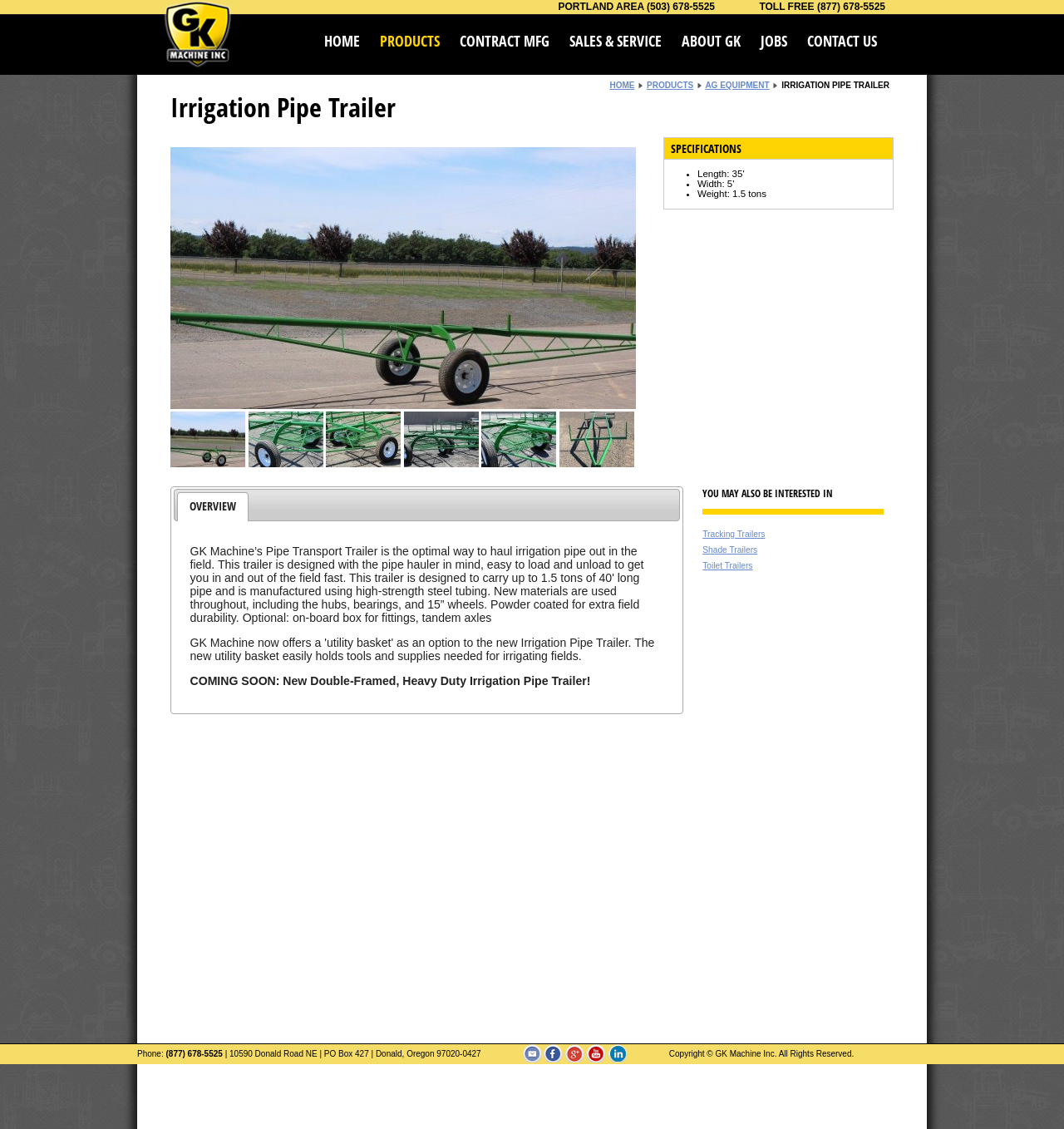Examine the image carefully and respond to the question with a detailed answer: 
How many links are there in the 'YOU MAY ALSO BE INTERESTED IN' section?

The 'YOU MAY ALSO BE INTERESTED IN' section has three links: 'Tracking Trailers', 'Shade Trailers', and 'Toilet Trailers'.